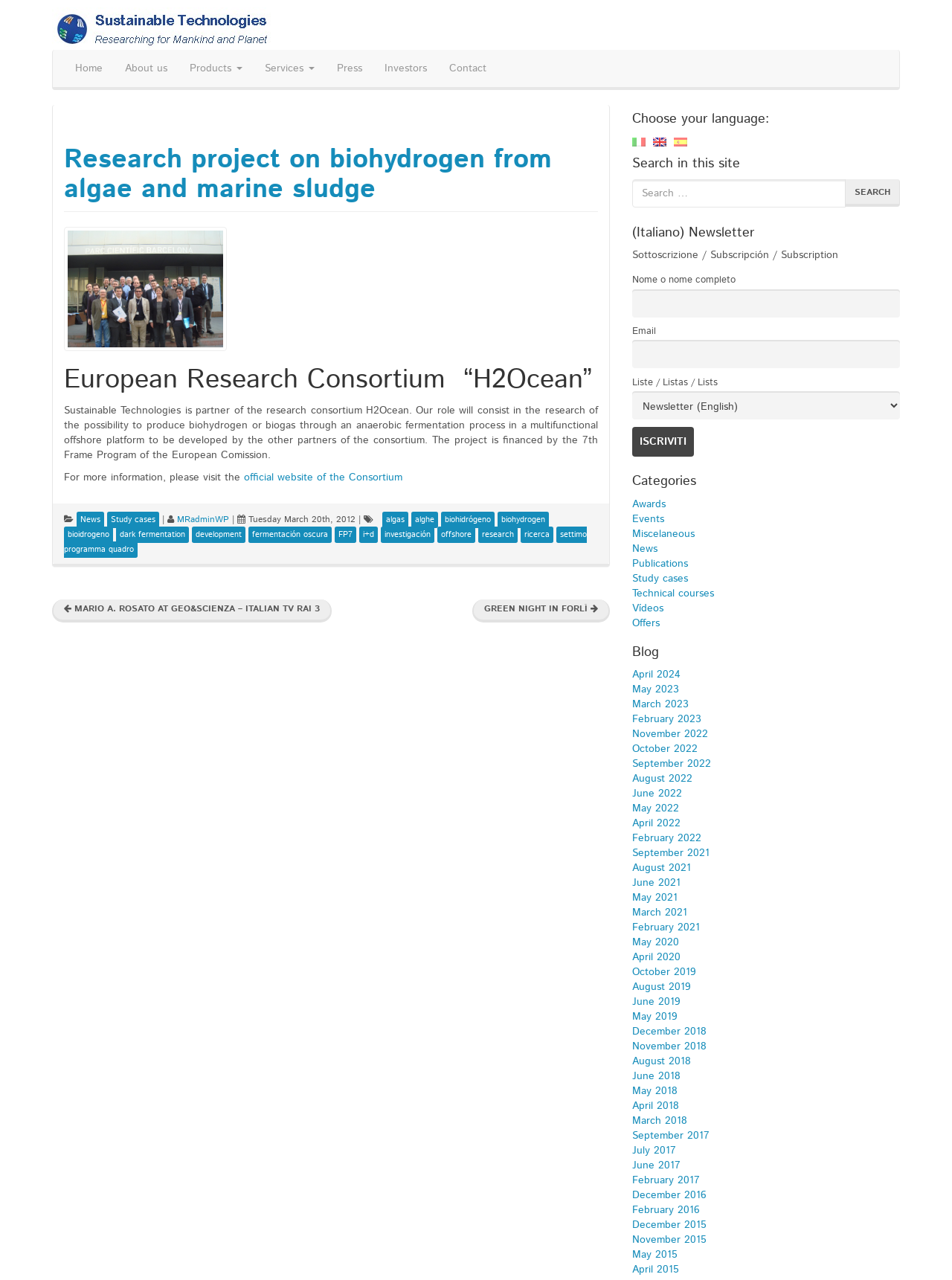Please provide a brief answer to the following inquiry using a single word or phrase:
What is the name of the research project?

H2Ocean